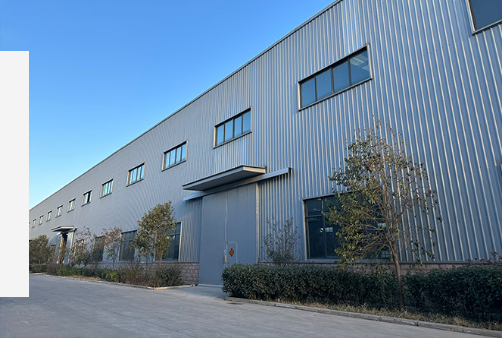What type of products is the facility experienced in manufacturing?
Examine the image and give a concise answer in one word or a short phrase.

hookah tinfoil products